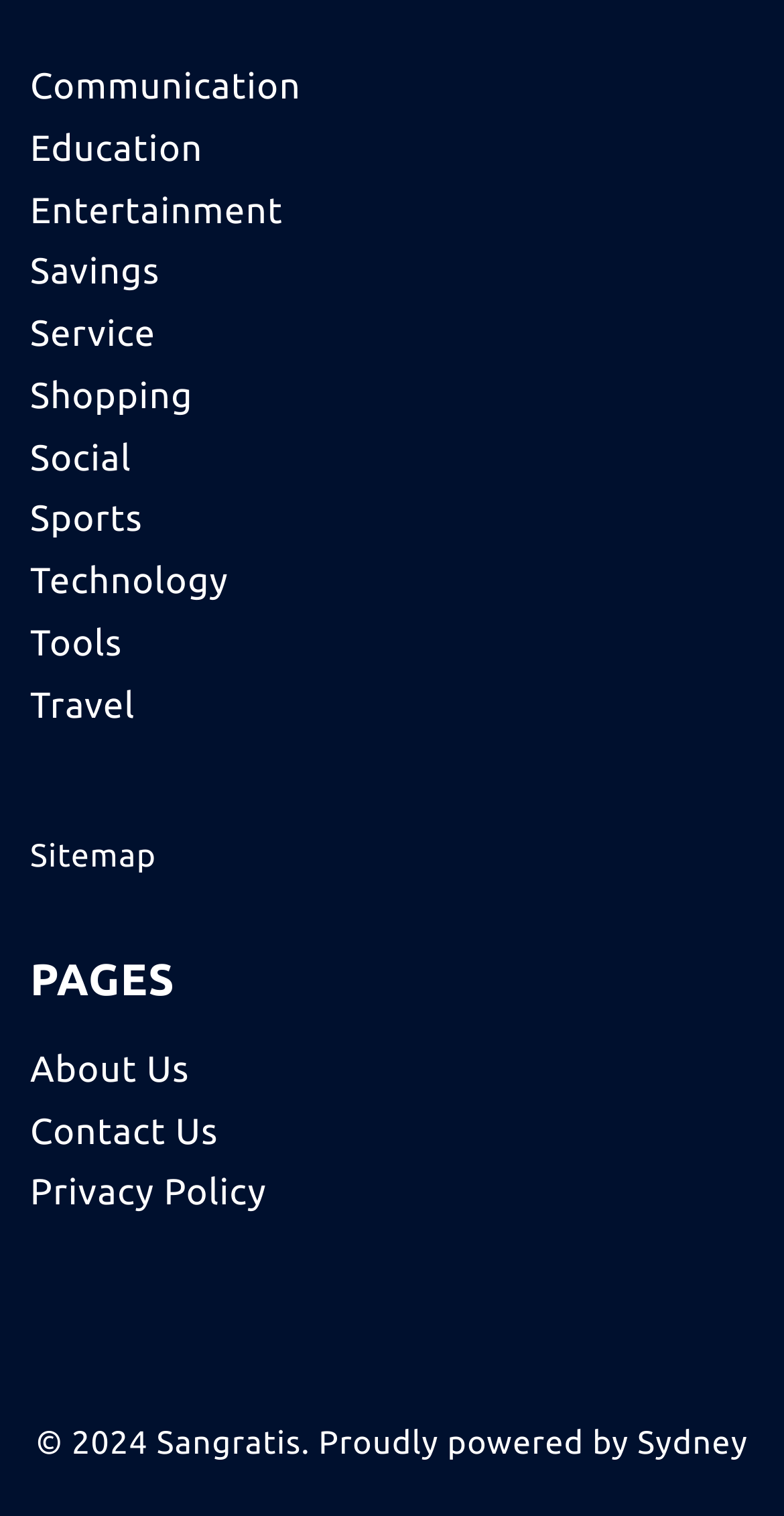Can you specify the bounding box coordinates for the region that should be clicked to fulfill this instruction: "Visit Sitemap".

[0.038, 0.552, 0.2, 0.576]